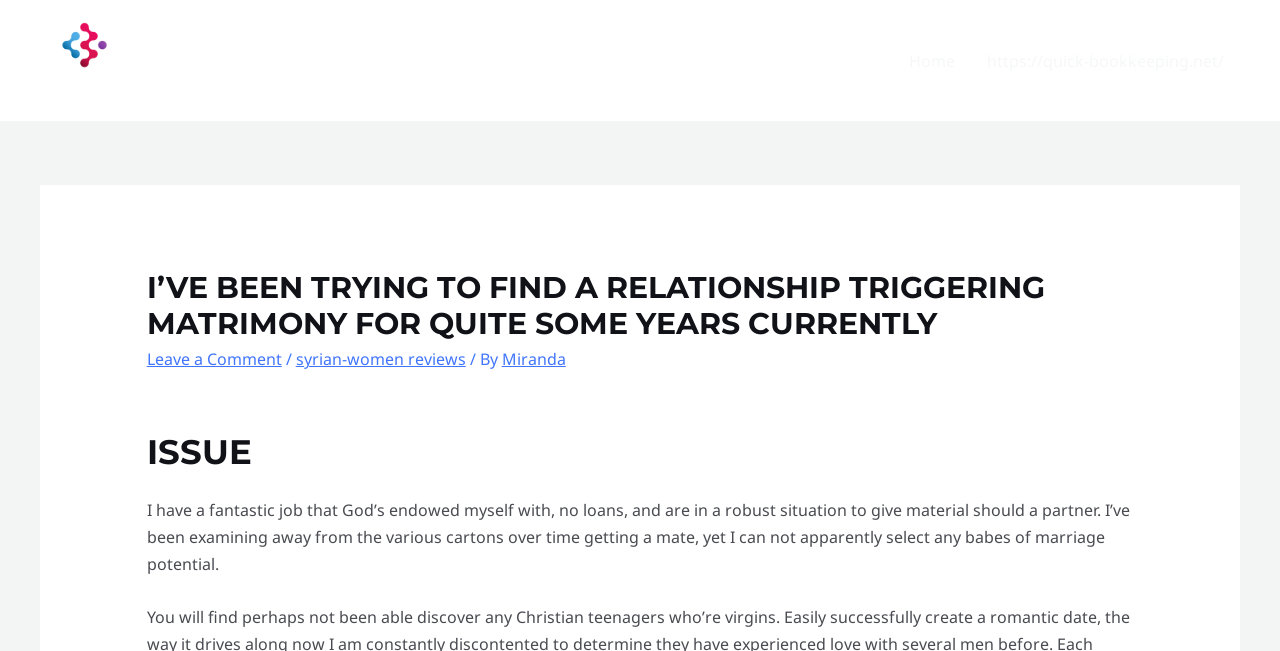Locate the bounding box coordinates of the UI element described by: "Leave a Comment". The bounding box coordinates should consist of four float numbers between 0 and 1, i.e., [left, top, right, bottom].

[0.115, 0.535, 0.22, 0.569]